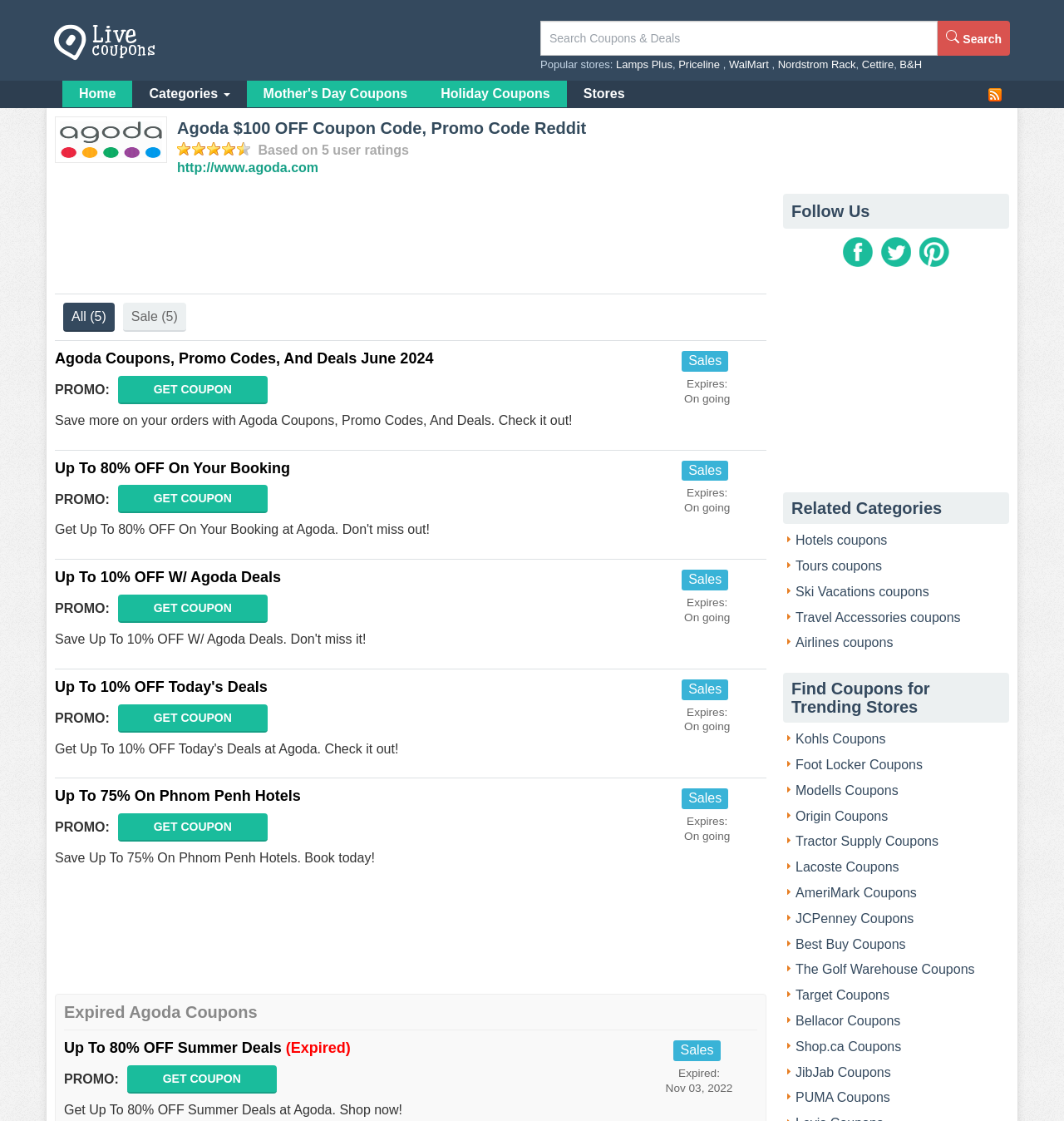Kindly determine the bounding box coordinates for the clickable area to achieve the given instruction: "Search for coupons".

[0.508, 0.019, 0.882, 0.05]